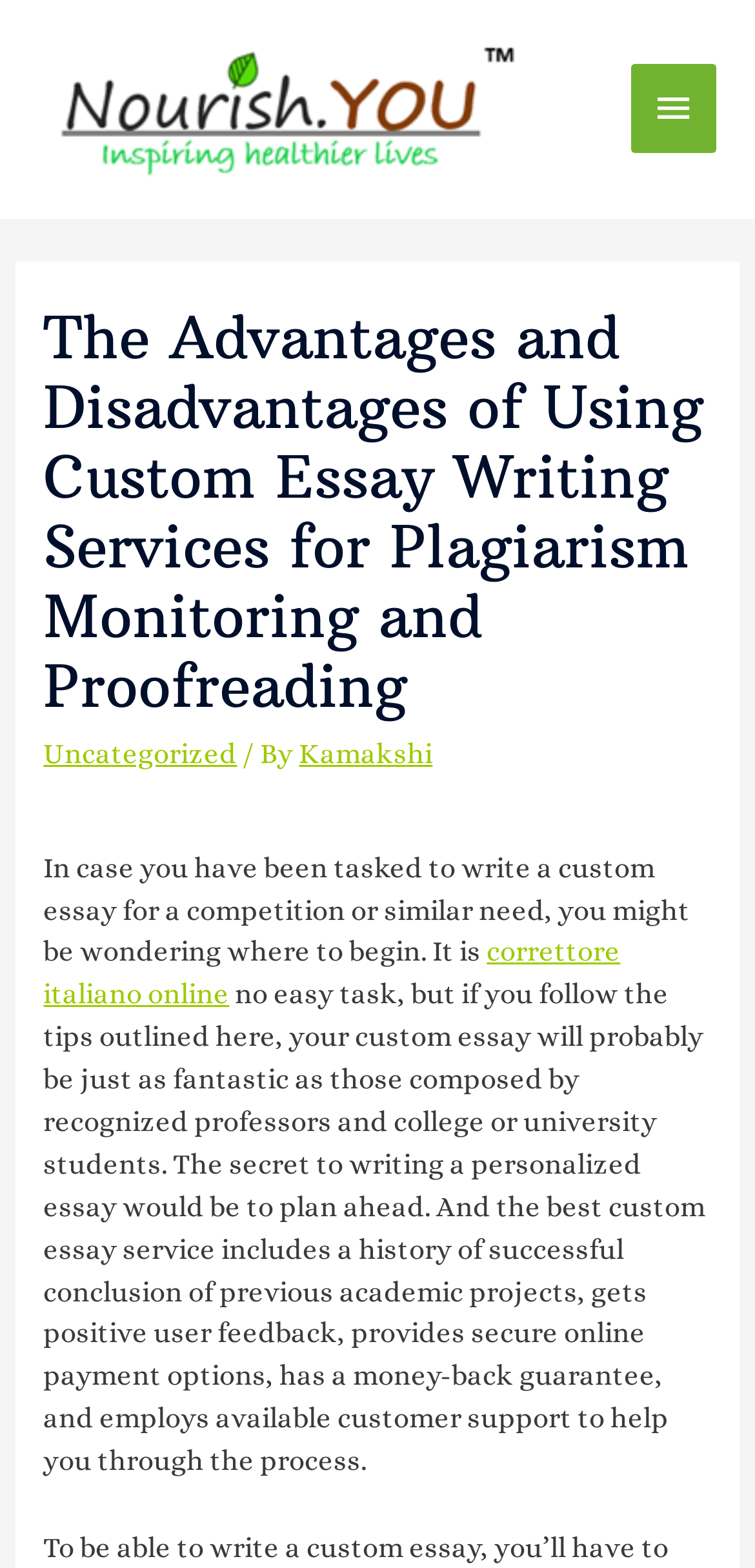Reply to the question below using a single word or brief phrase:
What is the language of the online corrector mentioned?

Italian